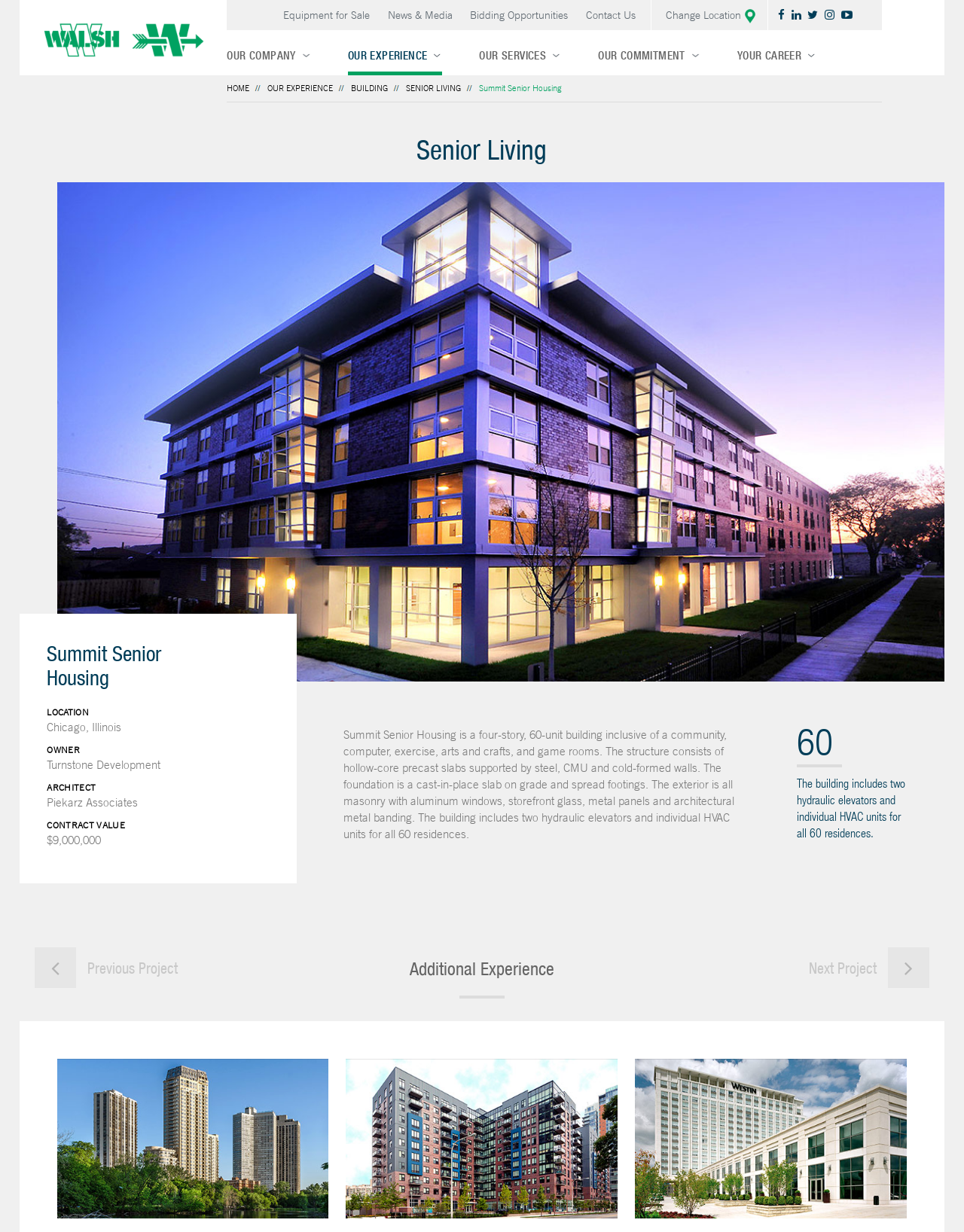What type of building is Summit Senior Housing?
Use the image to give a comprehensive and detailed response to the question.

Based on the webpage, Summit Senior Housing is a four-story, 60-unit building, which suggests it is a senior living facility. The description of the building's features, such as community rooms and individual HVAC units, also supports this conclusion.